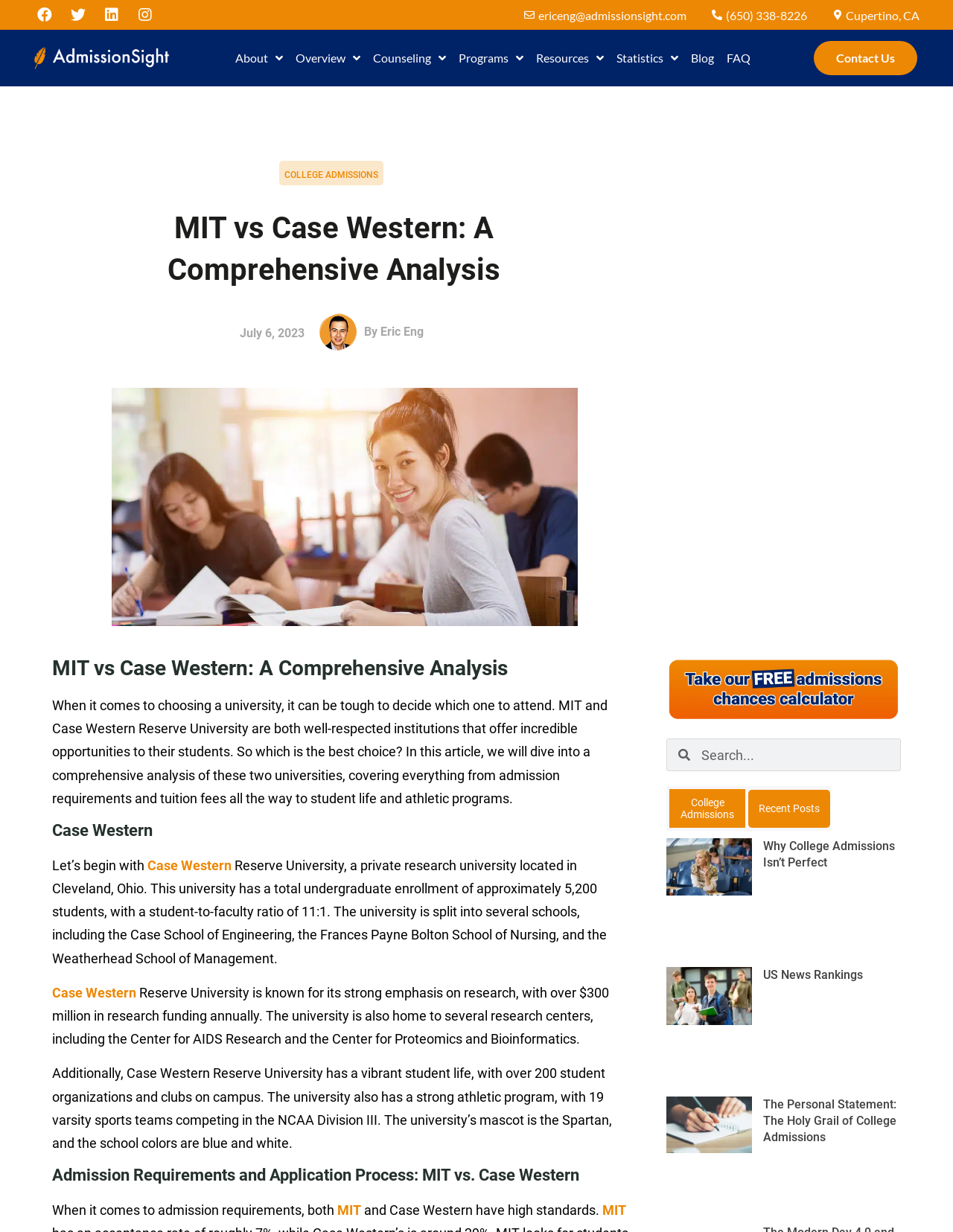Determine the bounding box coordinates of the clickable area required to perform the following instruction: "Click on the 'Home' link". The coordinates should be represented as four float numbers between 0 and 1: [left, top, right, bottom].

None